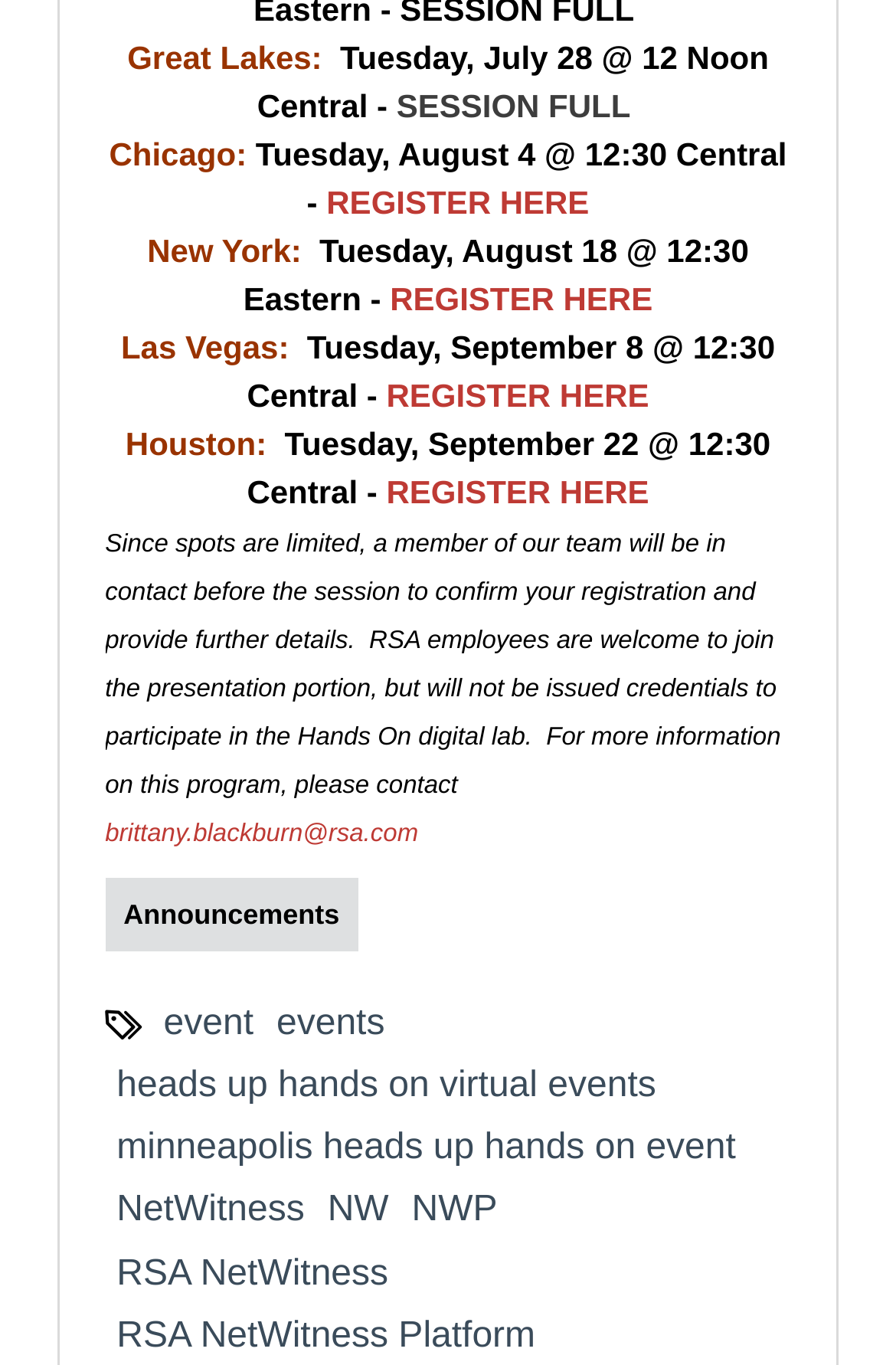Kindly respond to the following question with a single word or a brief phrase: 
How many registration links are available?

4